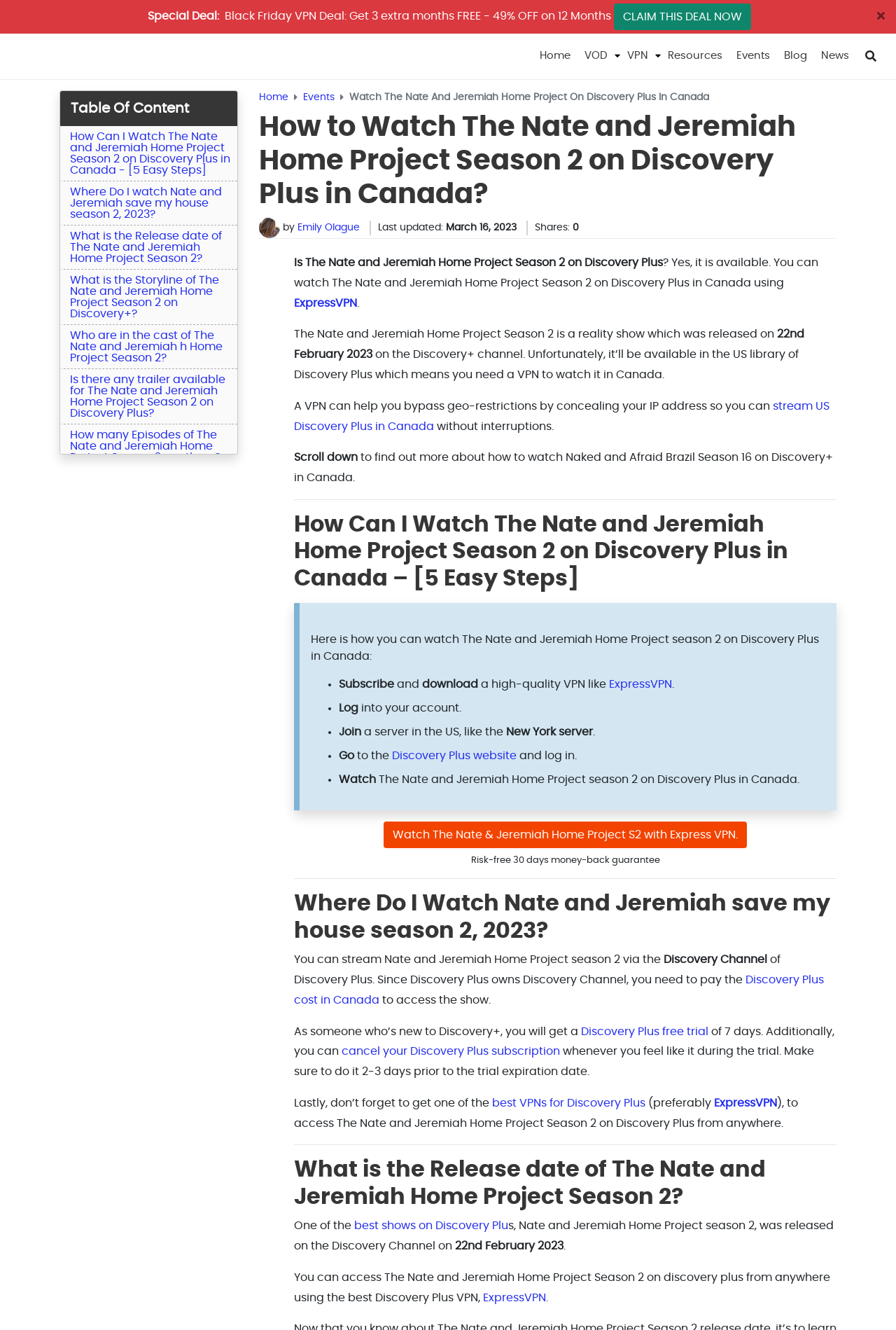Locate the bounding box coordinates of the element I should click to achieve the following instruction: "Search by ZIPCODE or CITY, STATE".

None